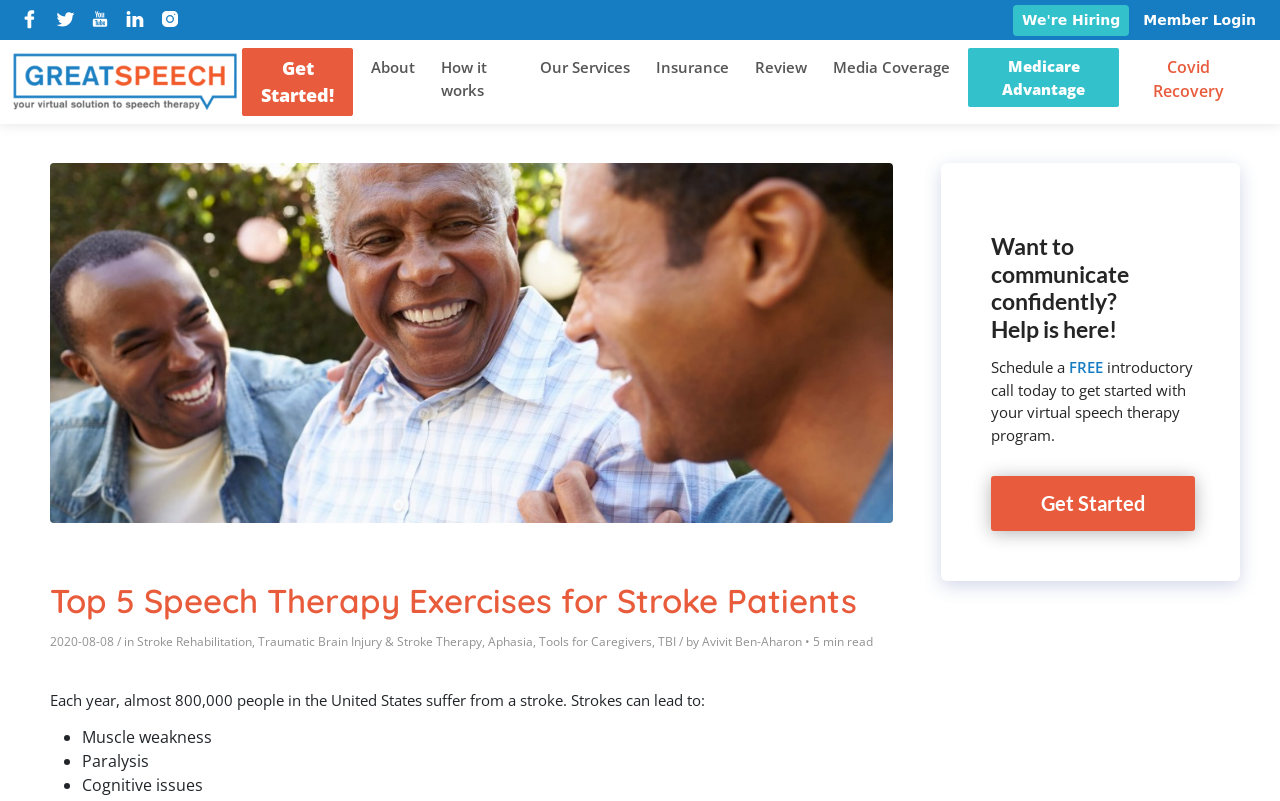Find the bounding box coordinates of the element to click in order to complete the given instruction: "Click on Get Started."

[0.774, 0.594, 0.934, 0.663]